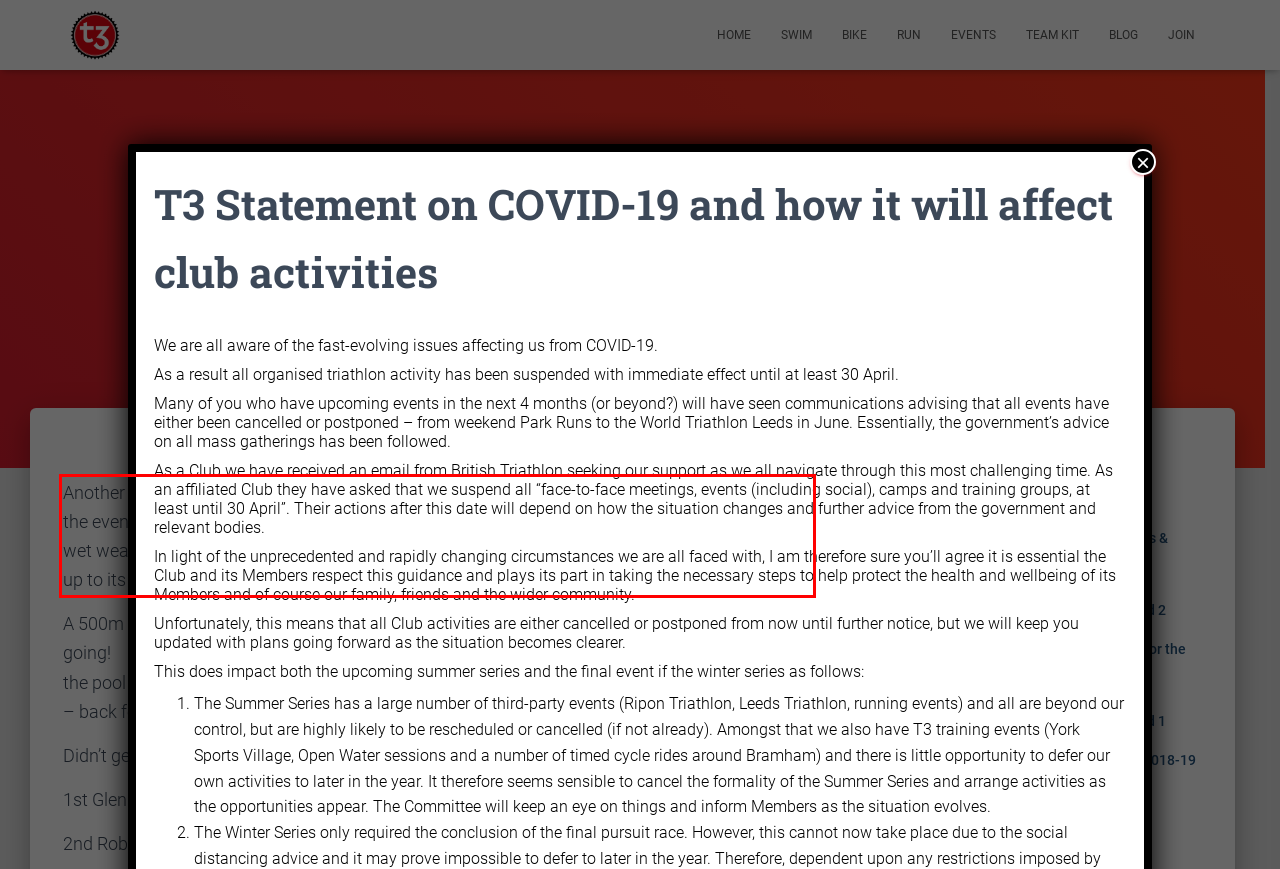You have a screenshot of a webpage with a red bounding box. Use OCR to generate the text contained within this red rectangle.

Another Club Race and another very wet day! We aren’t having much look with the weather on the events recently – but people keep turning up!! 6 turned up for the race to brave the cold and wet weather – well it was our Brass Monkey Aquathlon – so there was a clue in the title. It lived up to its name – it was wet and then got wetter when we got out the pool!